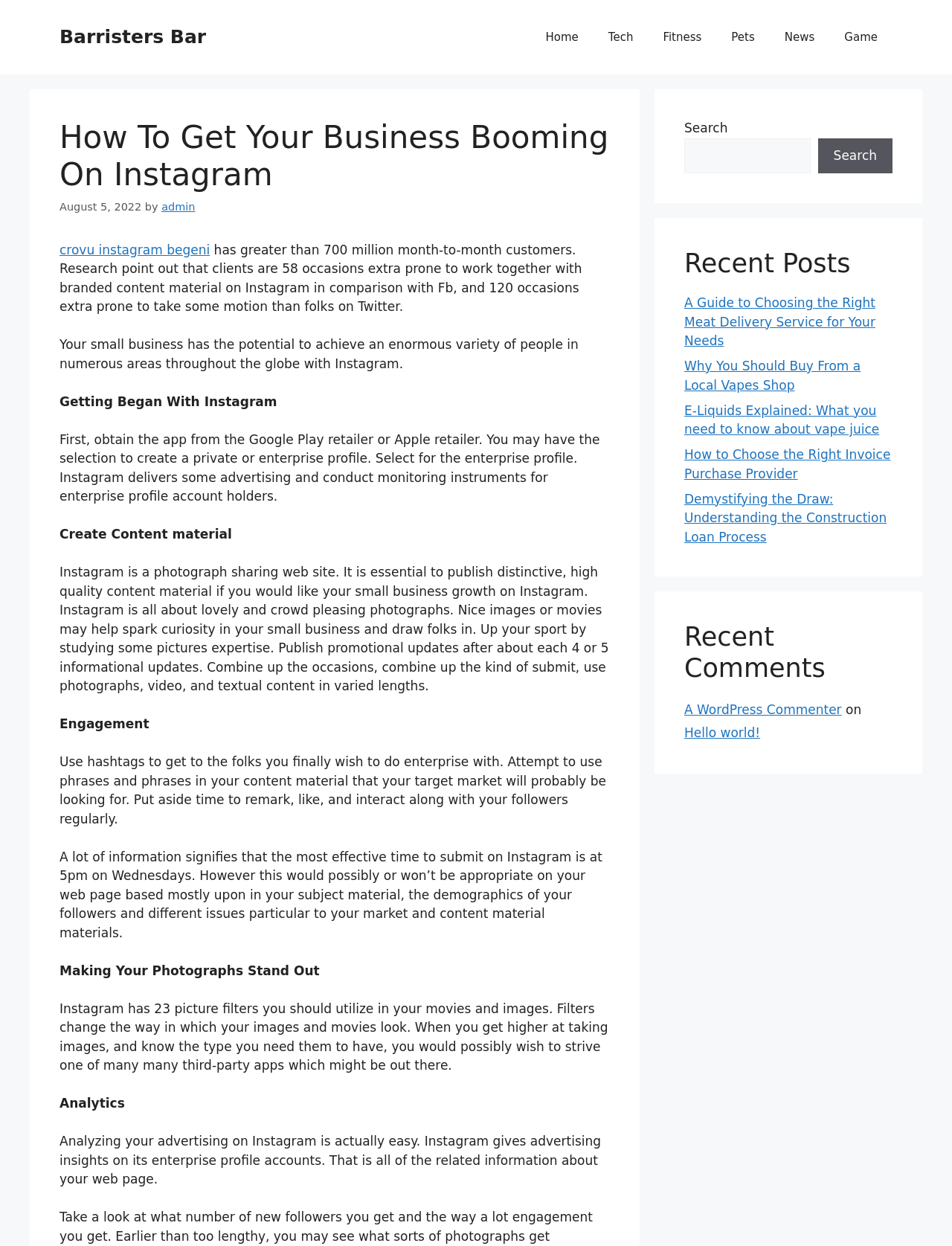What is the topic of the main article?
Please provide a comprehensive answer based on the details in the screenshot.

I analyzed the heading element 'How To Get Your Business Booming On Instagram' and the surrounding text, which suggests that the main article is about using Instagram for business purposes.